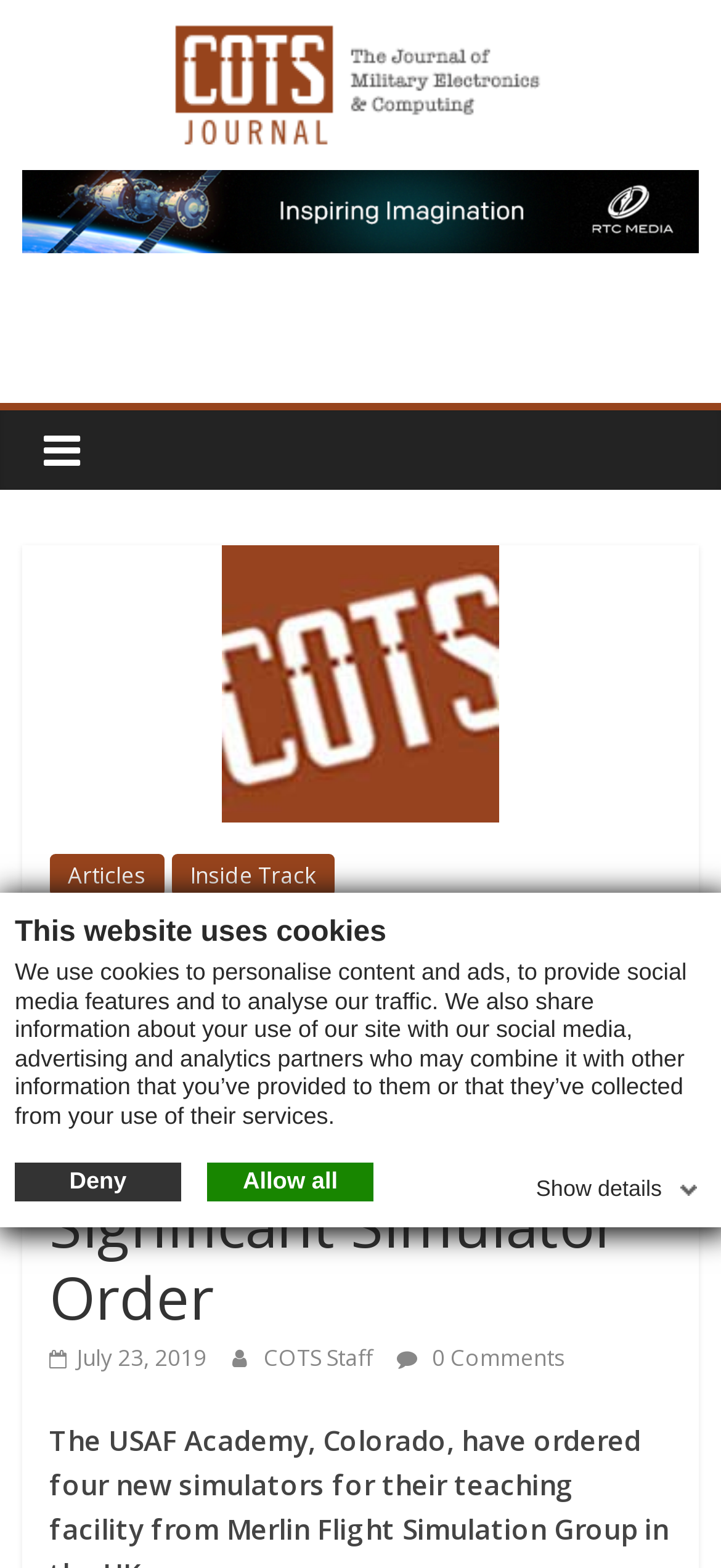Determine the bounding box coordinates of the area to click in order to meet this instruction: "Read Inside Track".

[0.238, 0.545, 0.463, 0.572]